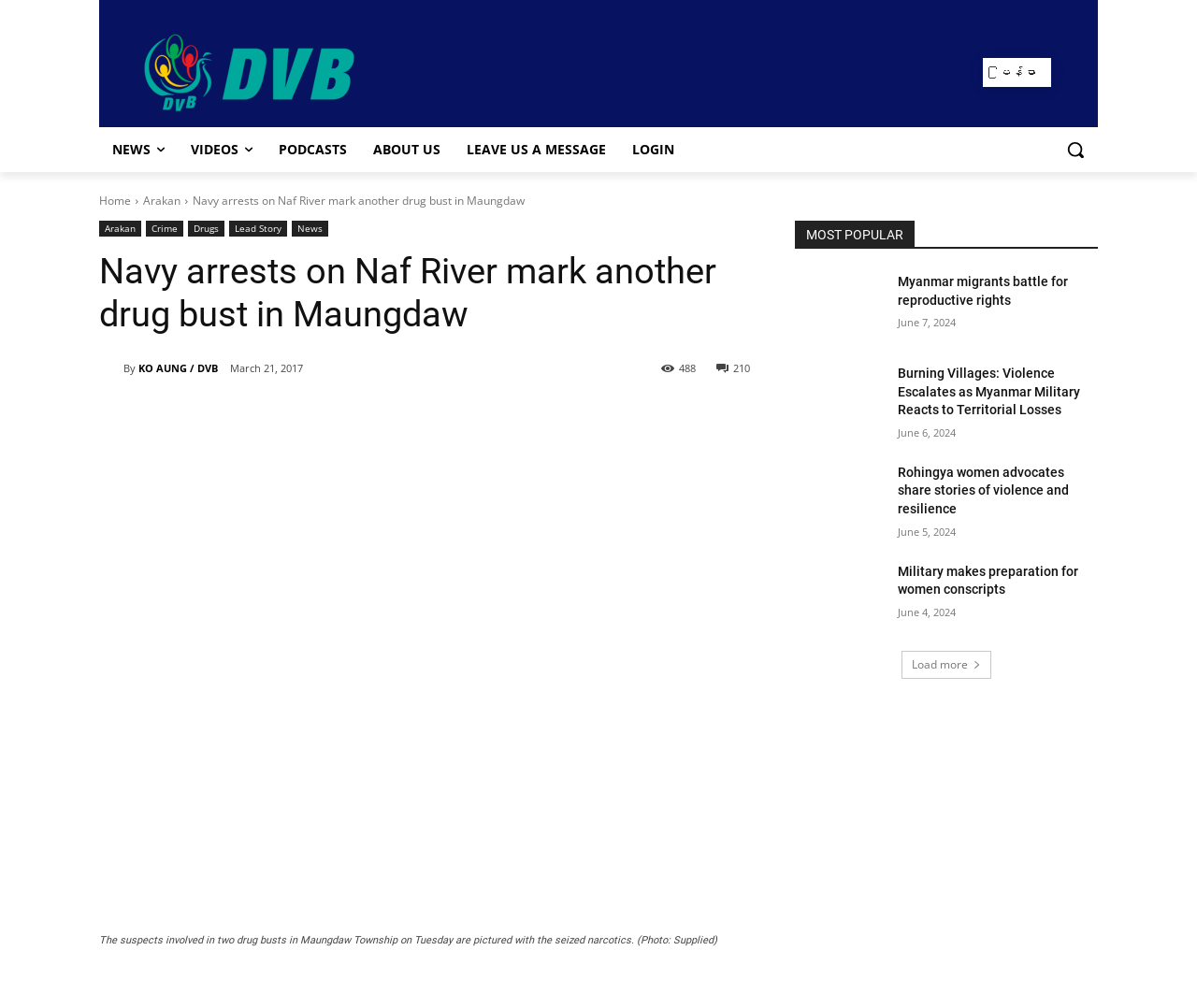Please mark the clickable region by giving the bounding box coordinates needed to complete this instruction: "Share the article".

[0.12, 0.407, 0.145, 0.42]